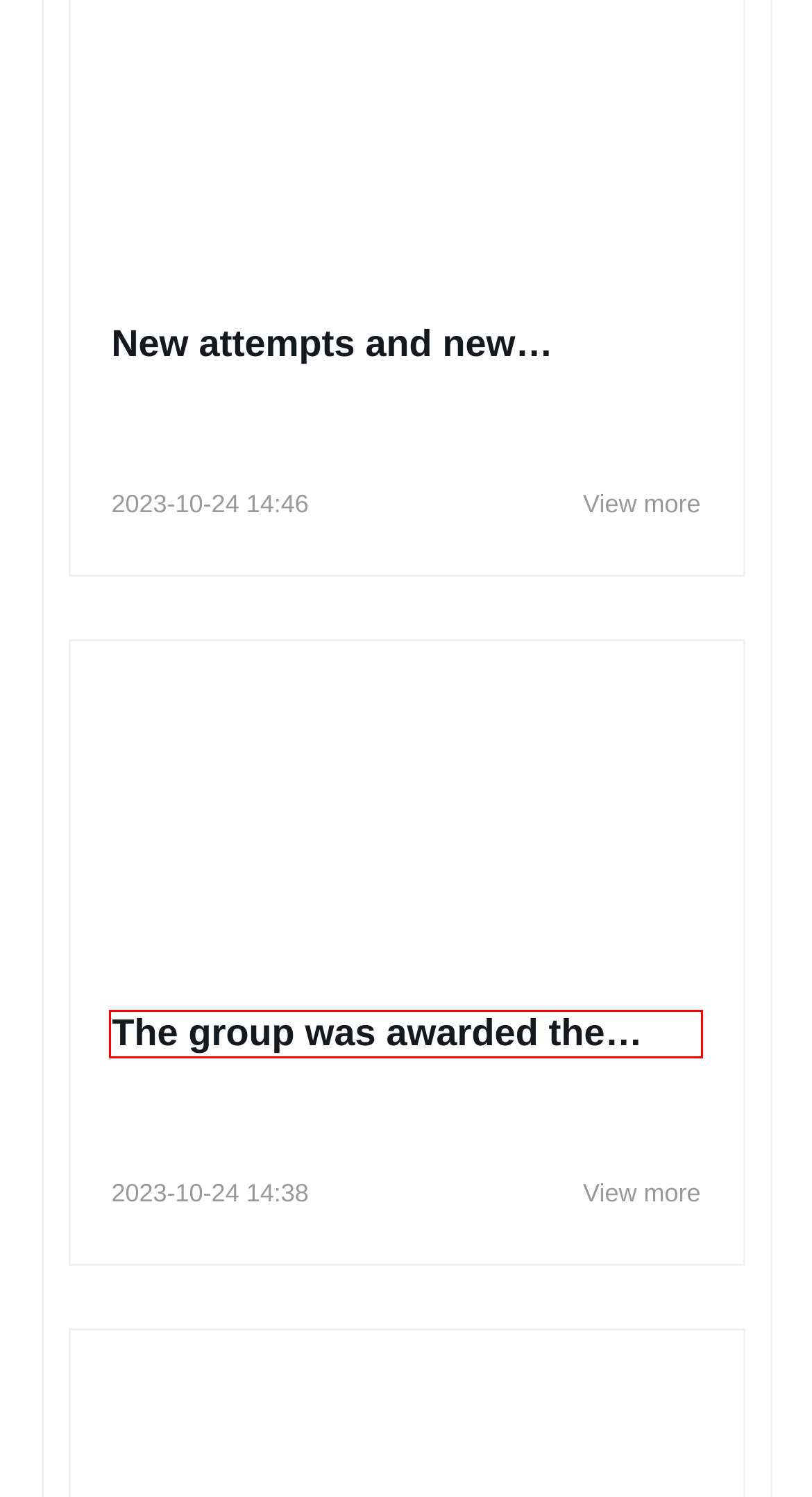You are looking at a screenshot of a webpage with a red rectangle bounding box. Use OCR to identify and extract the text content found inside this red bounding box.

The group was awarded the provincial "pilot unit to improve the quality of life of employees and shape a happy living environment"